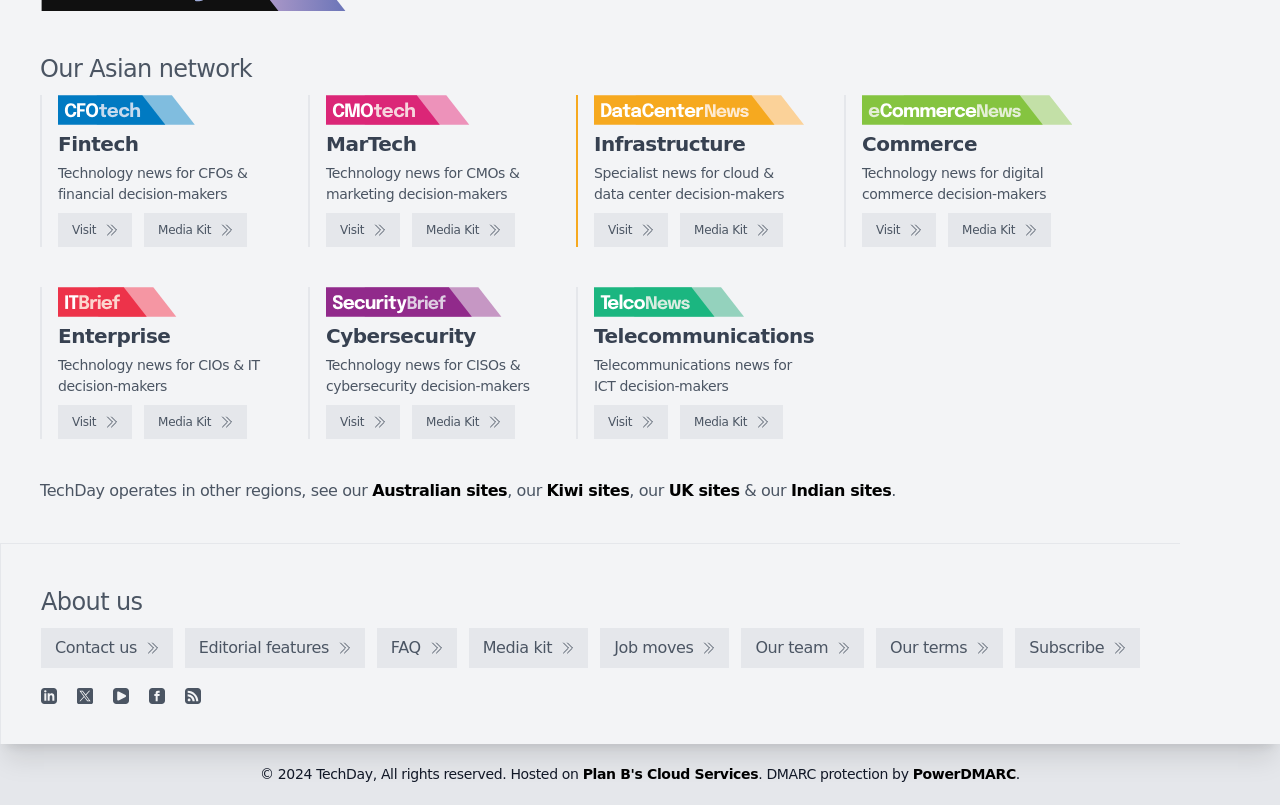Please identify the bounding box coordinates of the region to click in order to complete the given instruction: "Go to eCommerceNews". The coordinates should be four float numbers between 0 and 1, i.e., [left, top, right, bottom].

[0.673, 0.265, 0.731, 0.307]